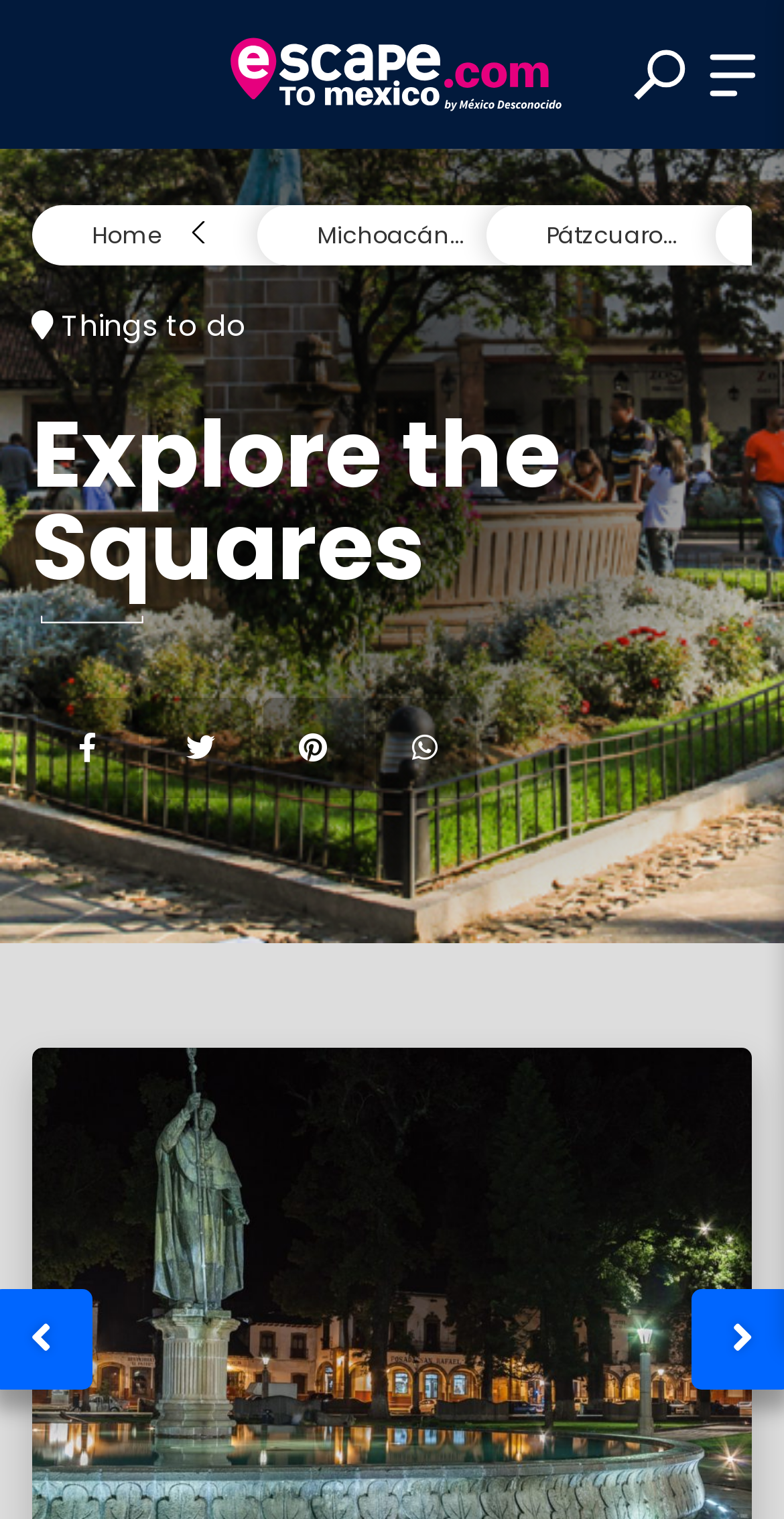Offer an extensive depiction of the webpage and its key elements.

This webpage is about exploring squares, specifically in the context of travel and tourism. At the top, there is a logo "Escapadas" with a search bar and two buttons on the right side. Below the logo, there are three links: "Home", "Michoacán", and "Pátzcuaro", which are likely destinations or categories.

The main content area is divided into two sections. On the left, there is a heading "Explore the Squares" followed by four social media links. On the right, there is a heading "Where do you want to travel?" with a search bar and a button below it.

Below the main content area, there is a section for logging in, with fields for username or email and password, and a button to access the account. There is also an option to register if not already registered.

At the very bottom, there is a link to register, and a form with a heading "Regístrate" which appears to be a registration form.

There are no images on the page except for the logo and some icons. The overall layout is organized, with clear headings and concise text.